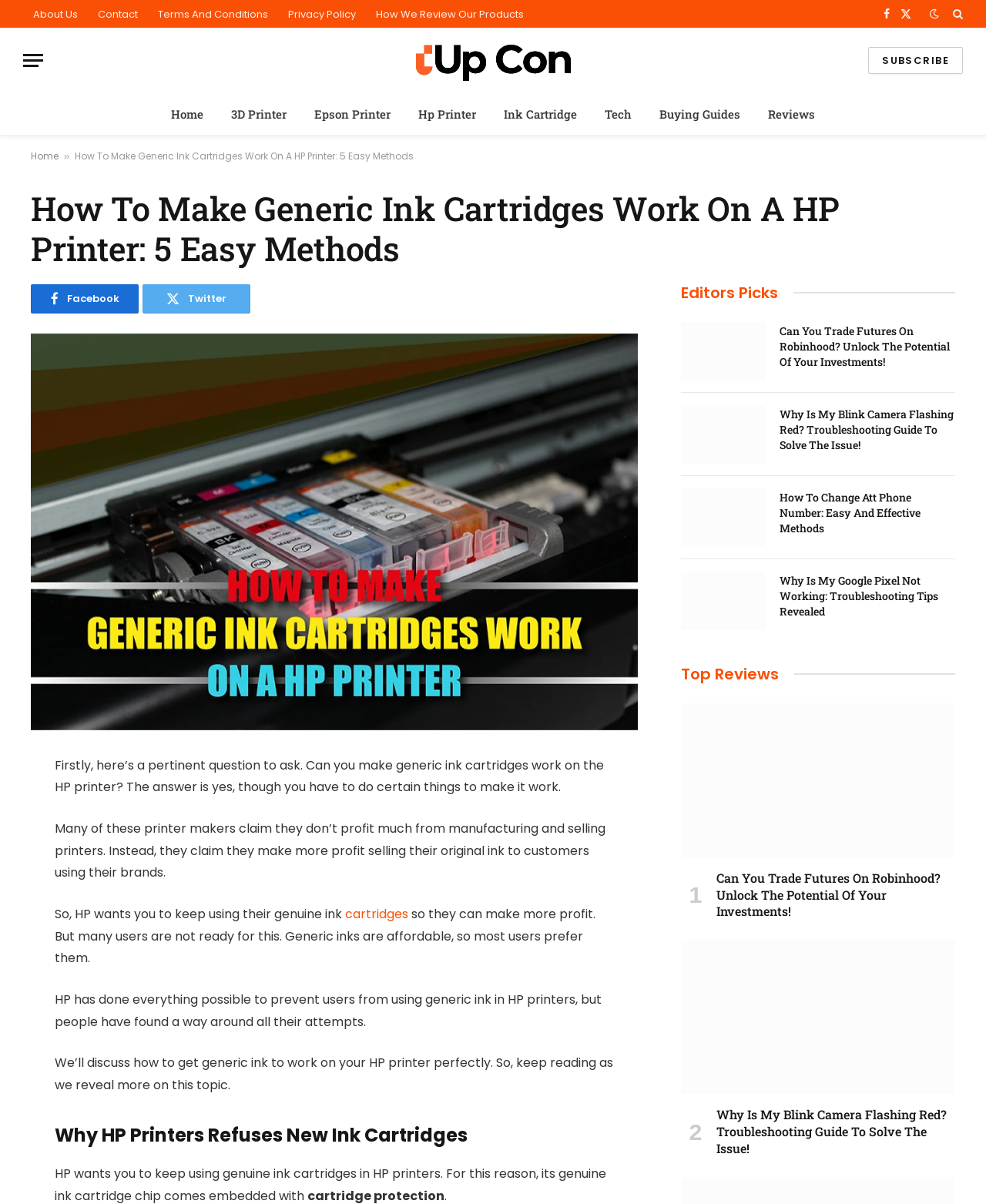Please give a one-word or short phrase response to the following question: 
What is the topic of the main article?

HP printer ink cartridges